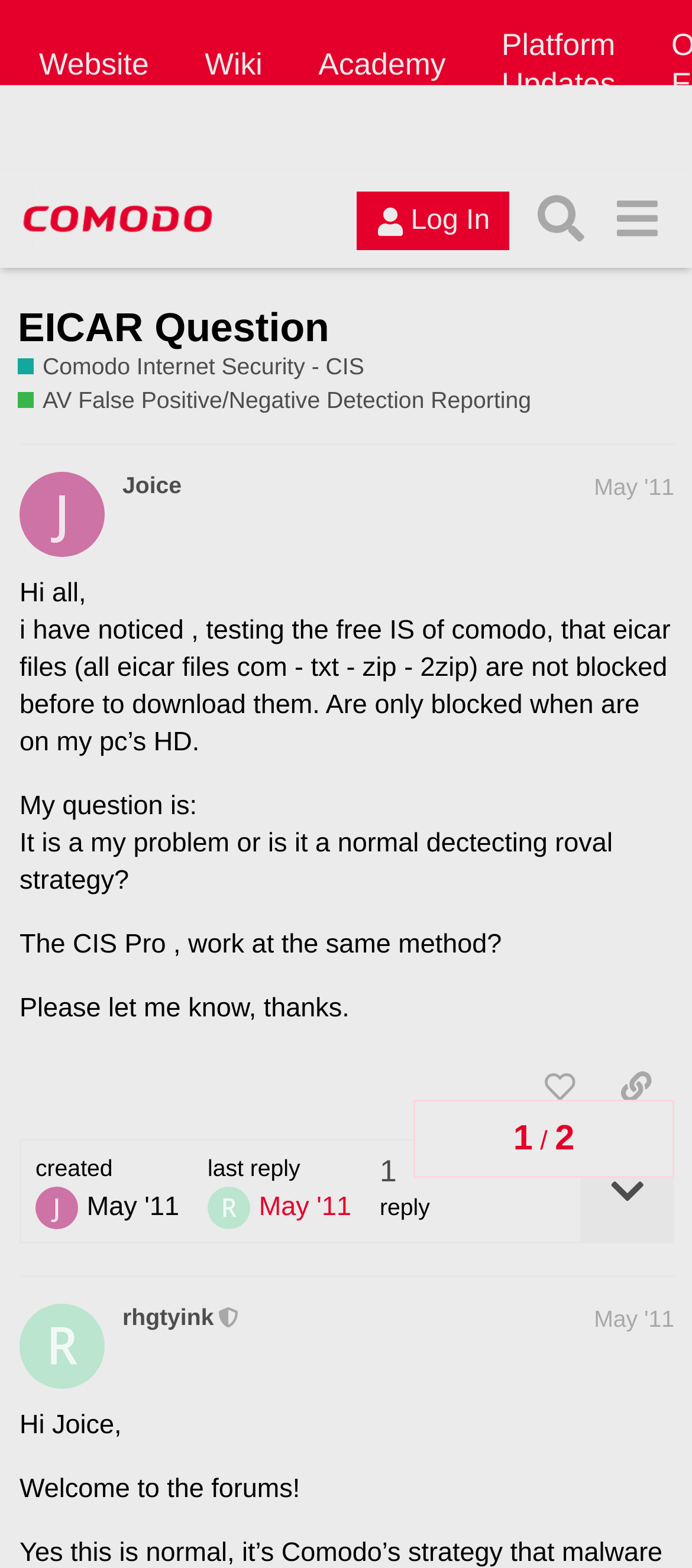Please locate the clickable area by providing the bounding box coordinates to follow this instruction: "View topic details".

[0.838, 0.728, 0.972, 0.792]